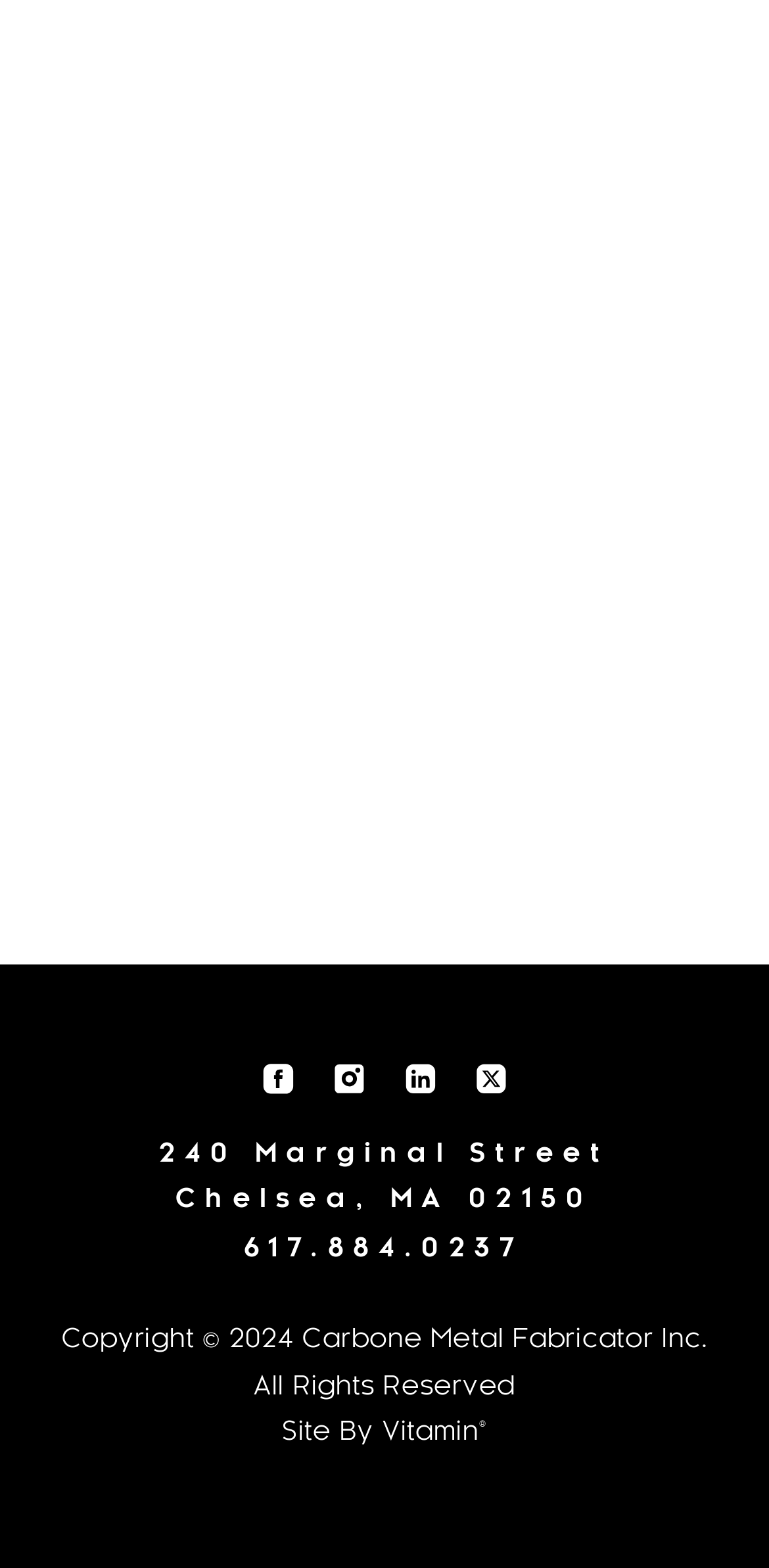Provide a short, one-word or phrase answer to the question below:
How many social media links are there?

4